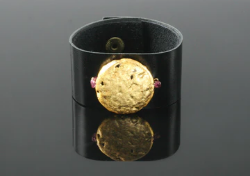What is the price of the bracelet?
Based on the visual content, answer with a single word or a brief phrase.

$75.00